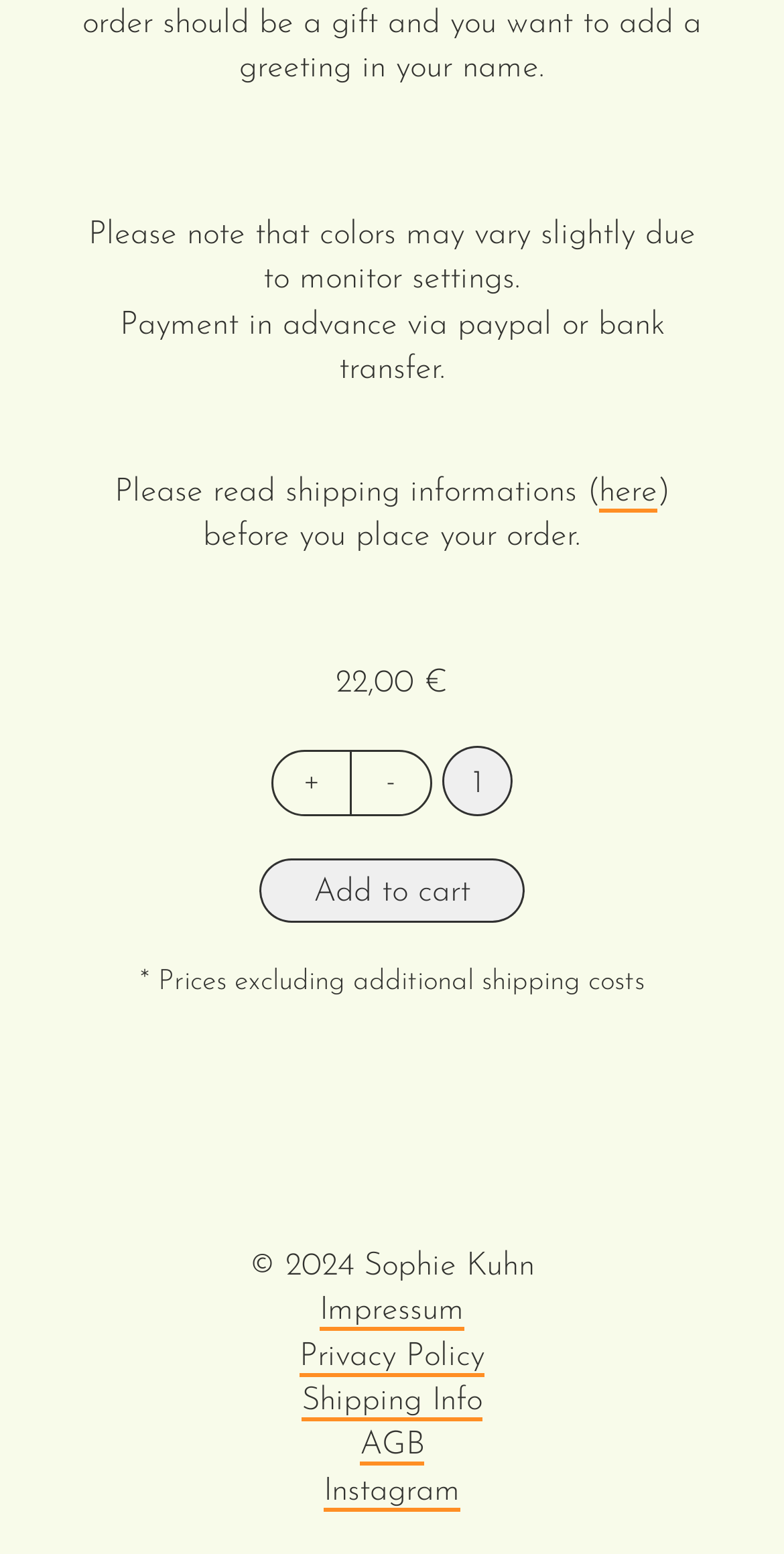Please determine the bounding box coordinates of the clickable area required to carry out the following instruction: "Enter a value in the quantity textbox". The coordinates must be four float numbers between 0 and 1, represented as [left, top, right, bottom].

[0.564, 0.48, 0.654, 0.525]